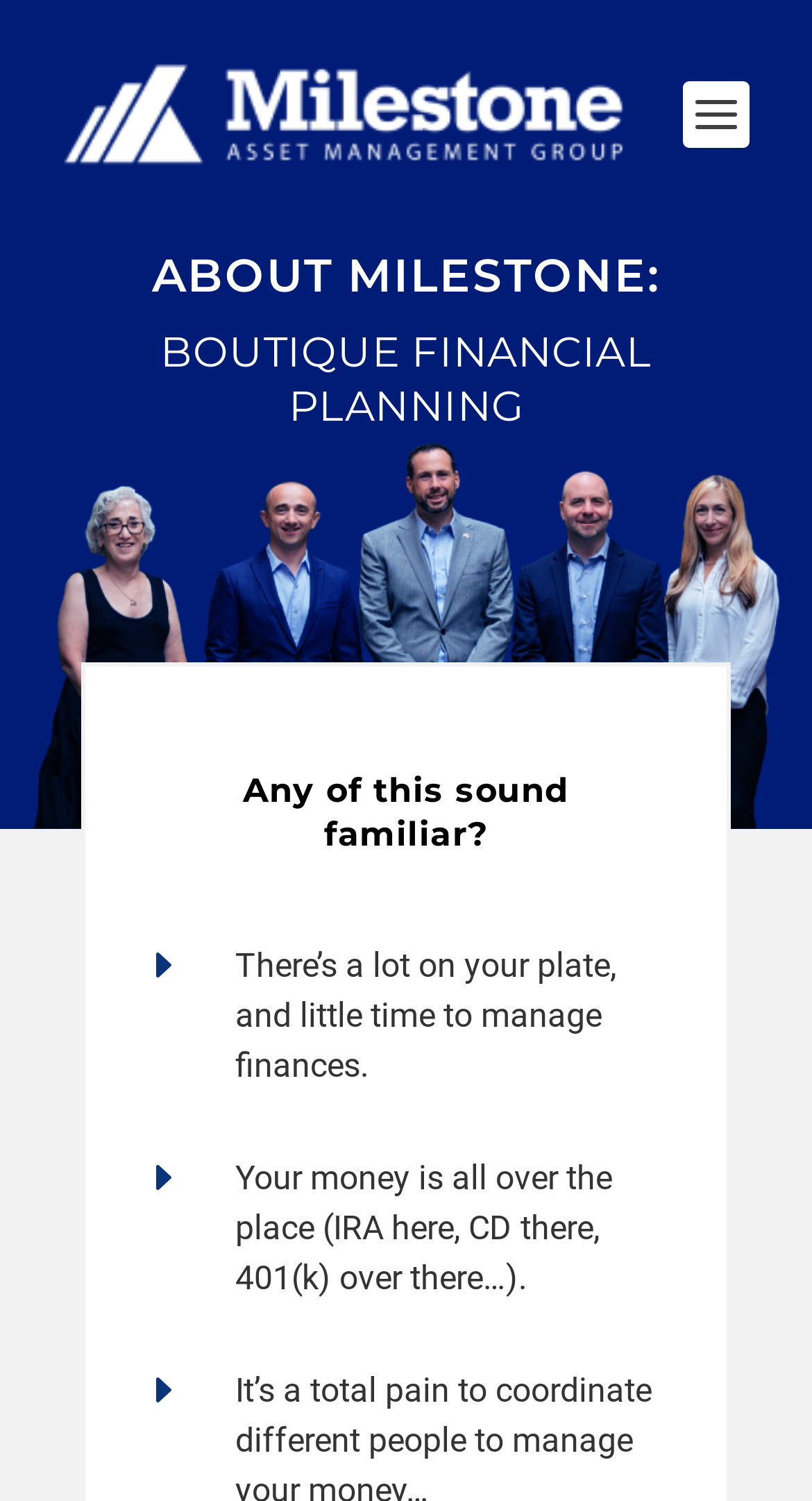What is the name of the company?
Analyze the screenshot and provide a detailed answer to the question.

The company name is obtained from the link and image at the top of the webpage, which has a bounding box of [0.077, 0.042, 0.774, 0.111].